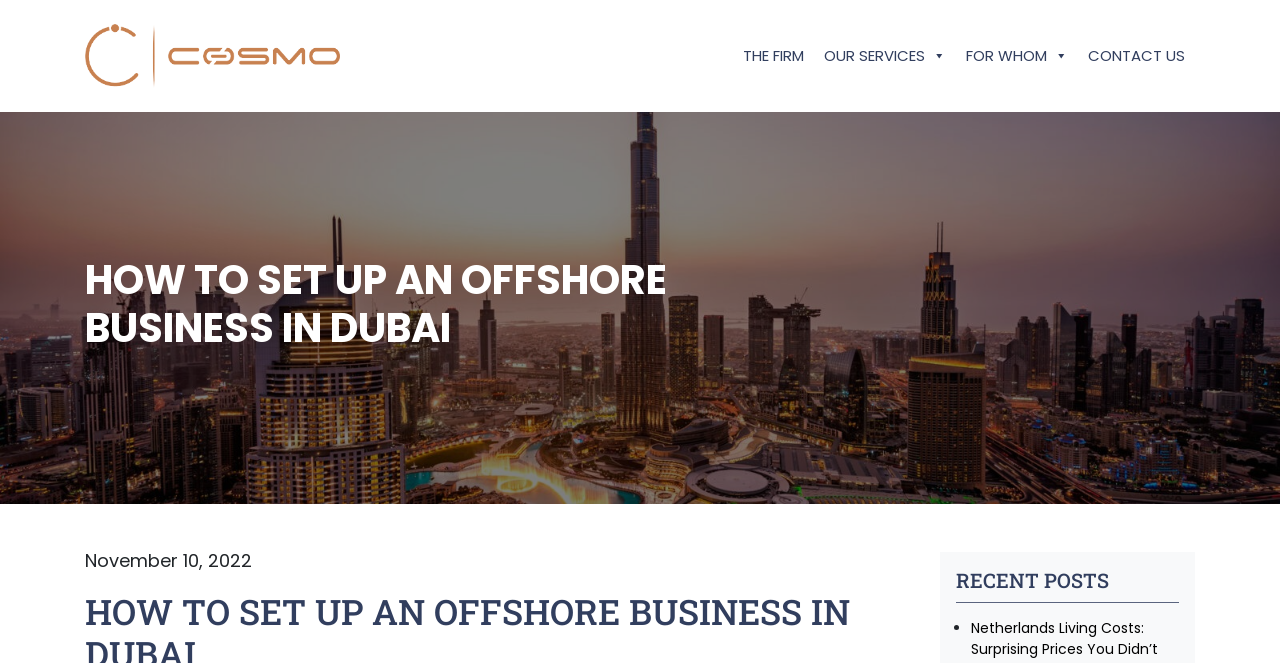Identify the bounding box coordinates for the UI element mentioned here: "name="s" placeholder="Search here"". Provide the coordinates as four float values between 0 and 1, i.e., [left, top, right, bottom].

None